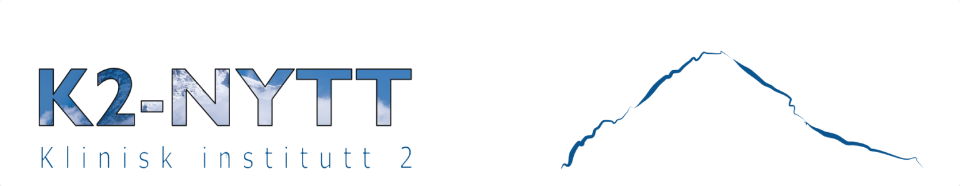Provide an in-depth description of the image.

The image features the logo of "K2-Nytt," representing Klinisk institutt 2, prominently displayed in a stylish font. The logo combines elements of both text and imagery, with the "K2" part designed to evoke a sense of height, reflecting the institute's commitment to excellence and innovation in clinical research. The background includes a subtle mountain silhouette, which symbolizes aspirations and breakthroughs in the field. This logo serves as a visual gateway to the informative content of the website, engaging visitors with its modern aesthetics and inviting them to explore further.